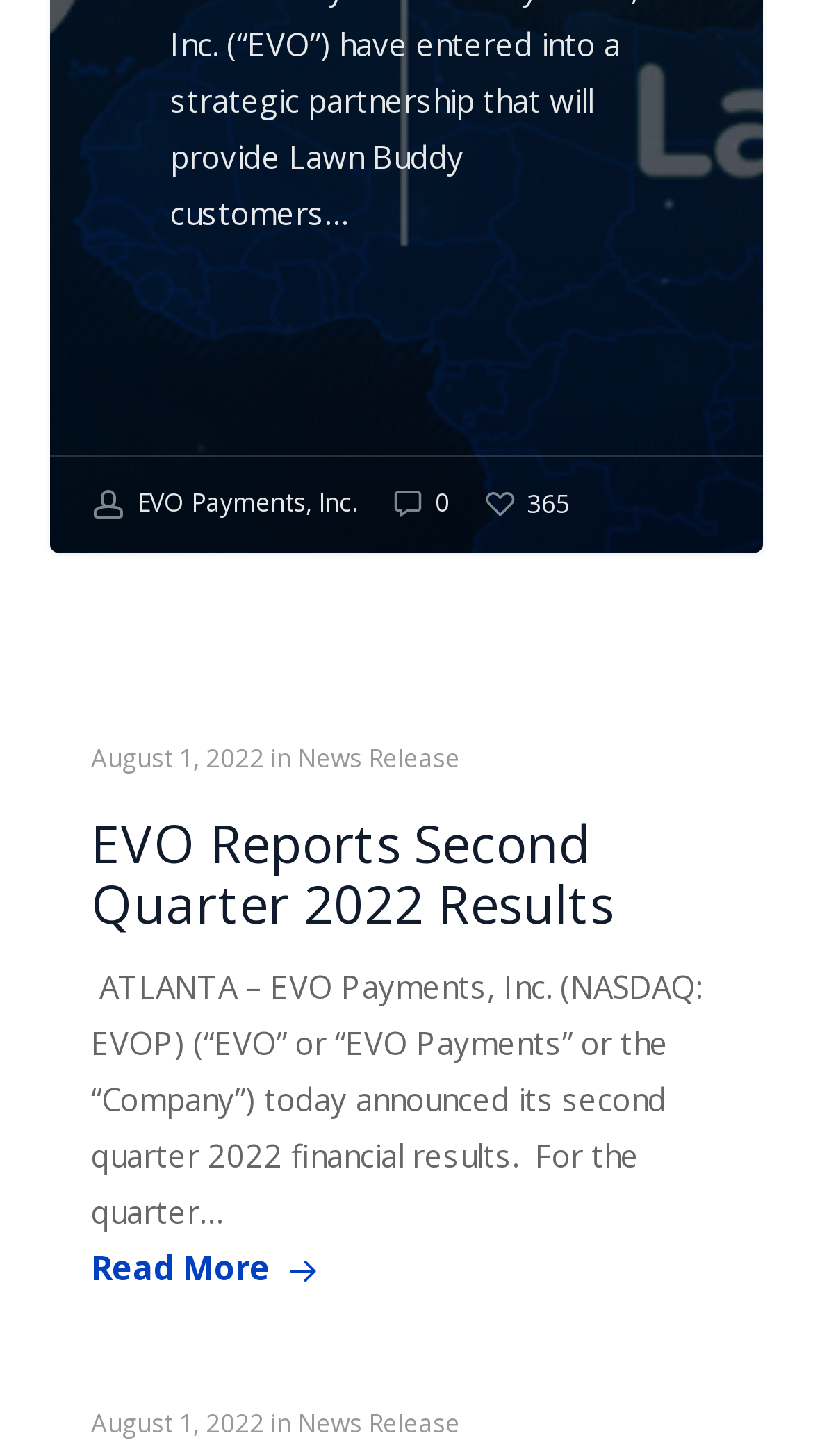From the webpage screenshot, predict the bounding box of the UI element that matches this description: "0".

[0.483, 0.323, 0.553, 0.371]